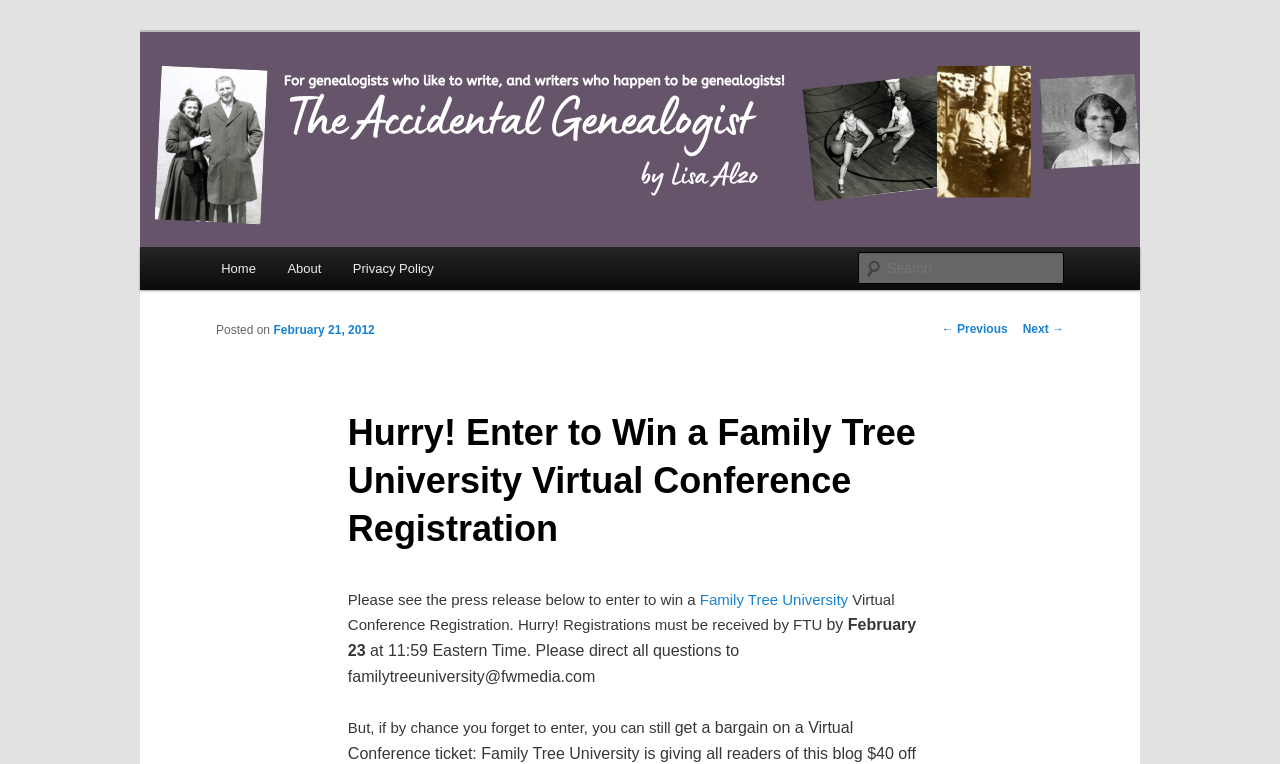Find the bounding box coordinates of the element I should click to carry out the following instruction: "Read the post about Family Tree University".

[0.547, 0.774, 0.663, 0.796]